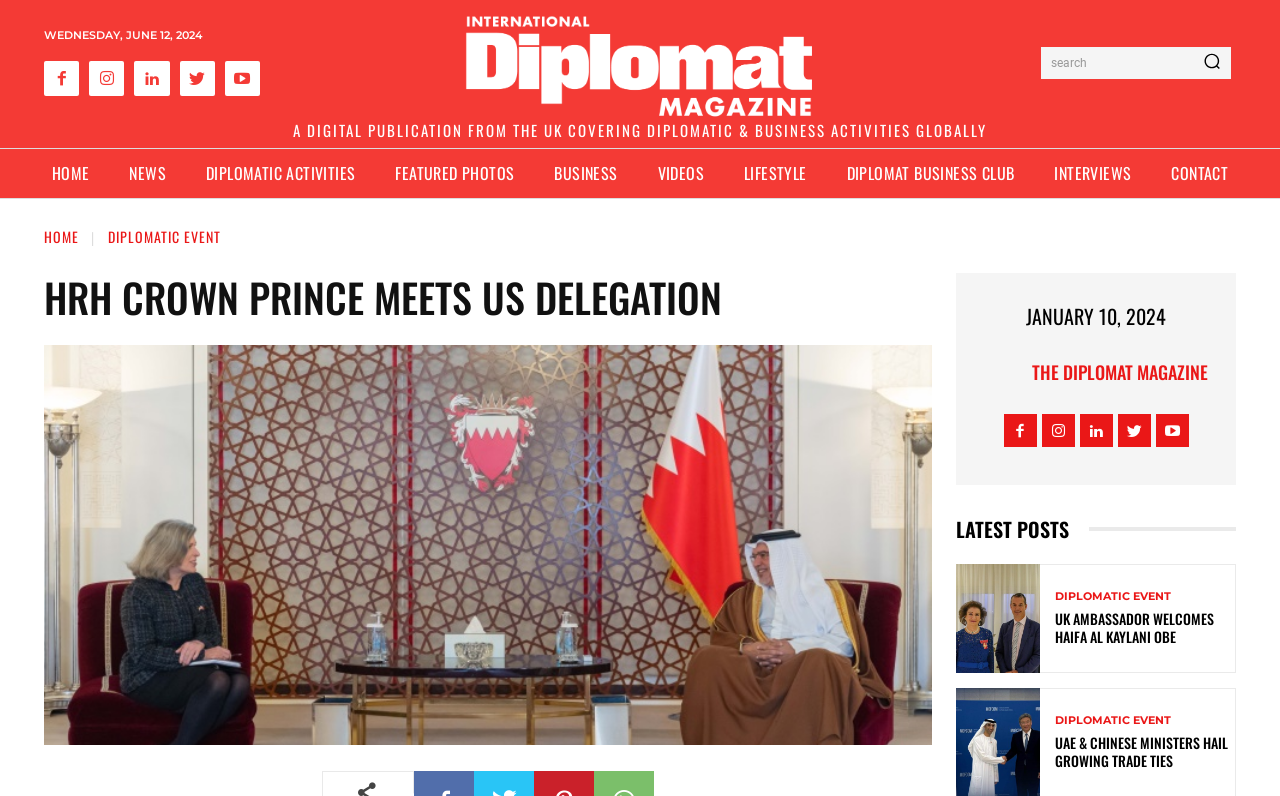Could you identify the text that serves as the heading for this webpage?

HRH CROWN PRINCE MEETS US DELEGATION